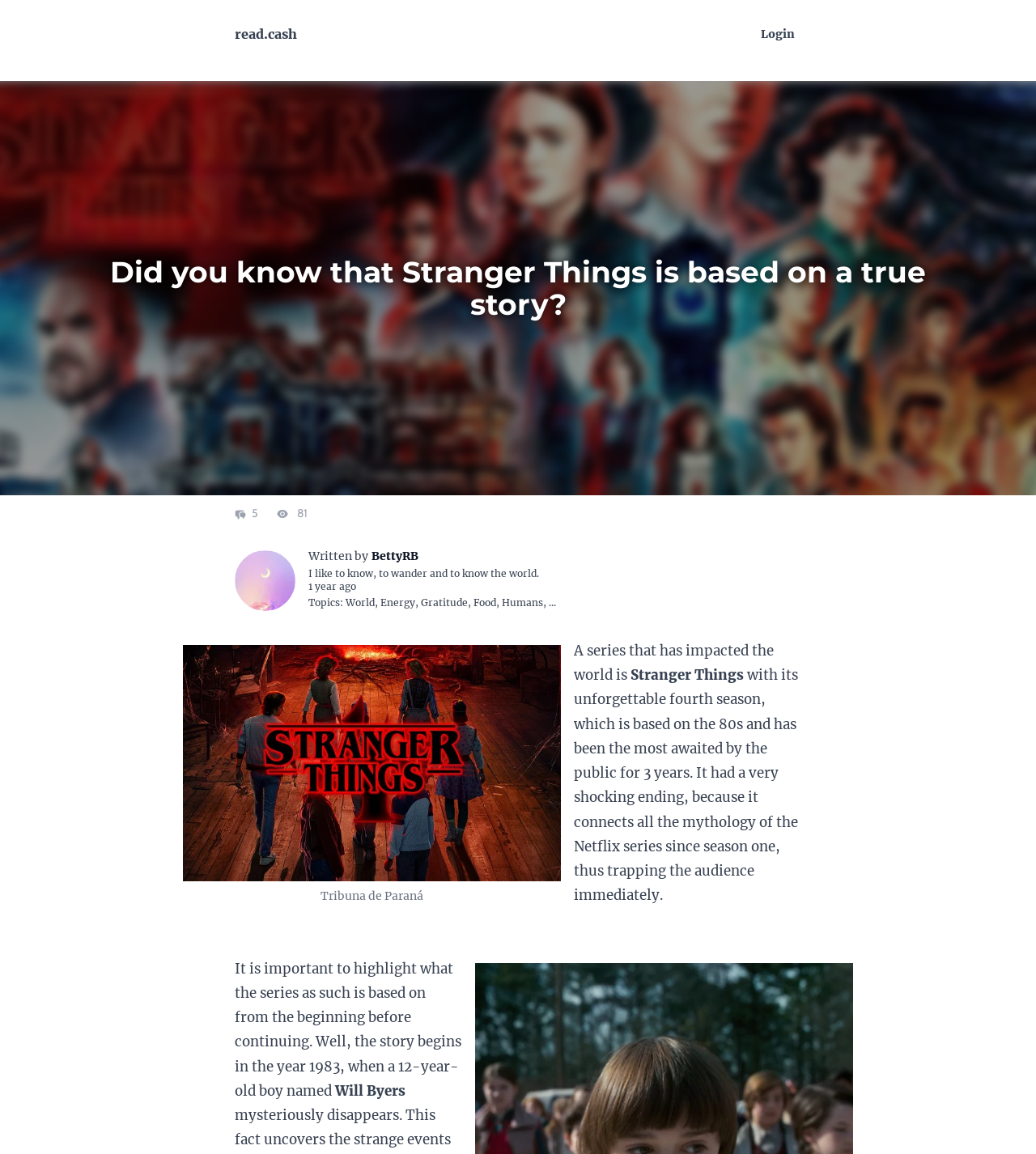What are the topics of the article?
Refer to the image and give a detailed answer to the query.

I found the topics of the article by looking at the link elements with the texts 'World', 'Energy', 'Gratitude', 'Food', and 'Humans' which are located below the article title and have a description 'Topics:'.